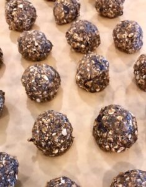What is the name of the recipe featured?
Using the information presented in the image, please offer a detailed response to the question.

The caption explicitly mentions that the recipe featured is titled 'Coffee and Chocolate Energy Bites', which highlights its appeal to both coffee lovers and health-conscious individuals alike.